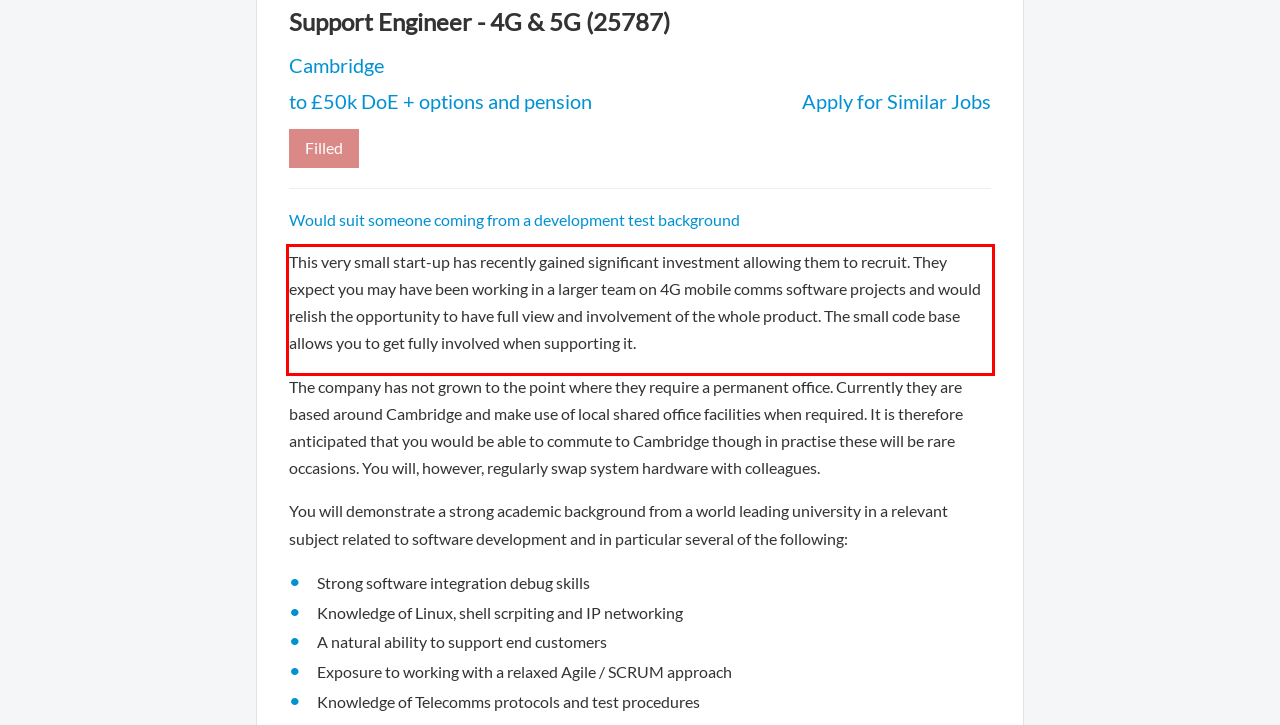You have a screenshot of a webpage with a red bounding box. Use OCR to generate the text contained within this red rectangle.

This very small start-up has recently gained significant investment allowing them to recruit. They expect you may have been working in a larger team on 4G mobile comms software projects and would relish the opportunity to have full view and involvement of the whole product. The small code base allows you to get fully involved when supporting it.